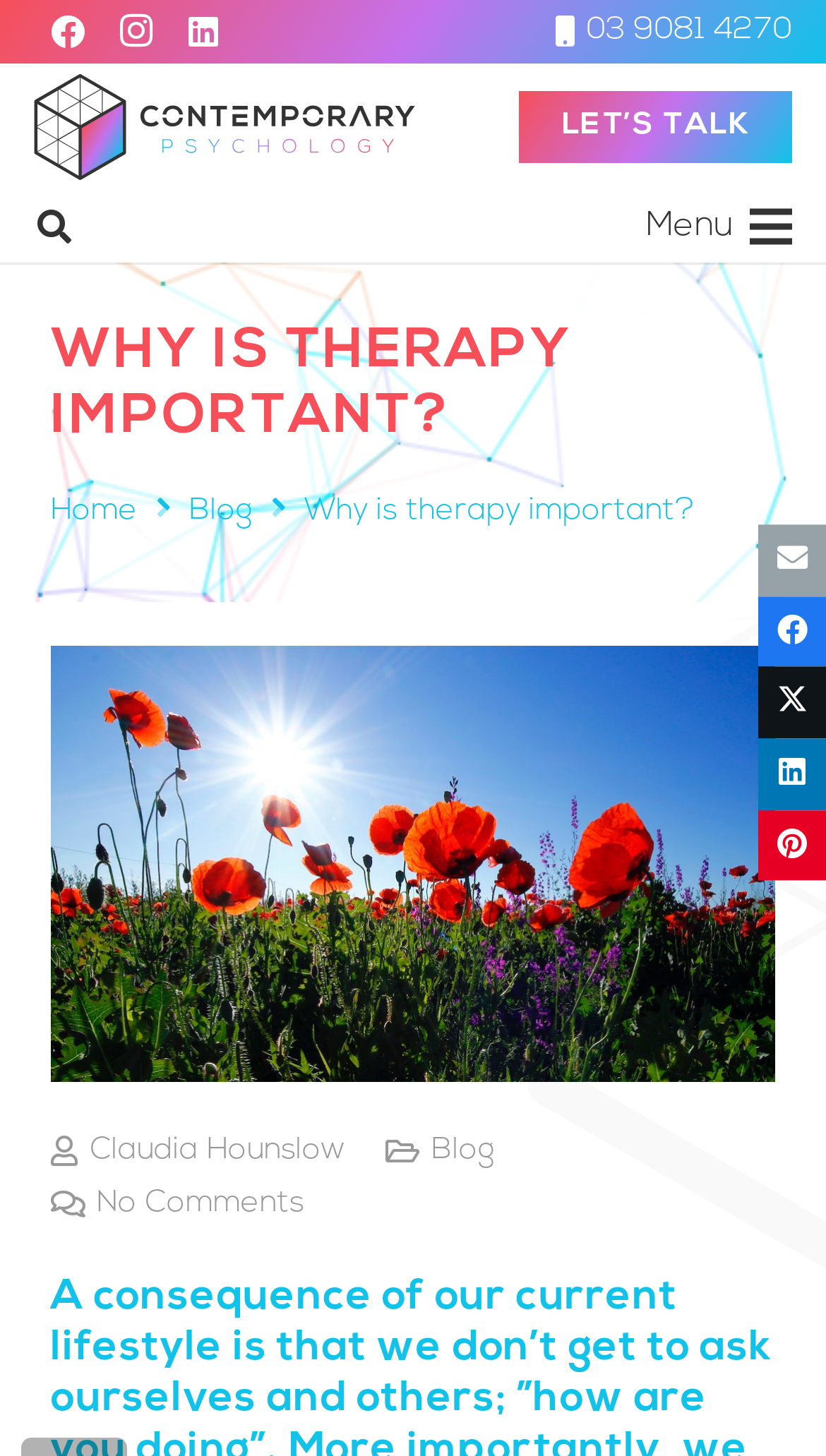Use the information in the screenshot to answer the question comprehensively: What is the name of the psychology service provider?

The name of the psychology service provider can be found in the root element of the webpage, which is 'Why is therapy important? | Contemporary Psychology'. This suggests that the webpage is related to Contemporary Psychology, a psychology service provider.